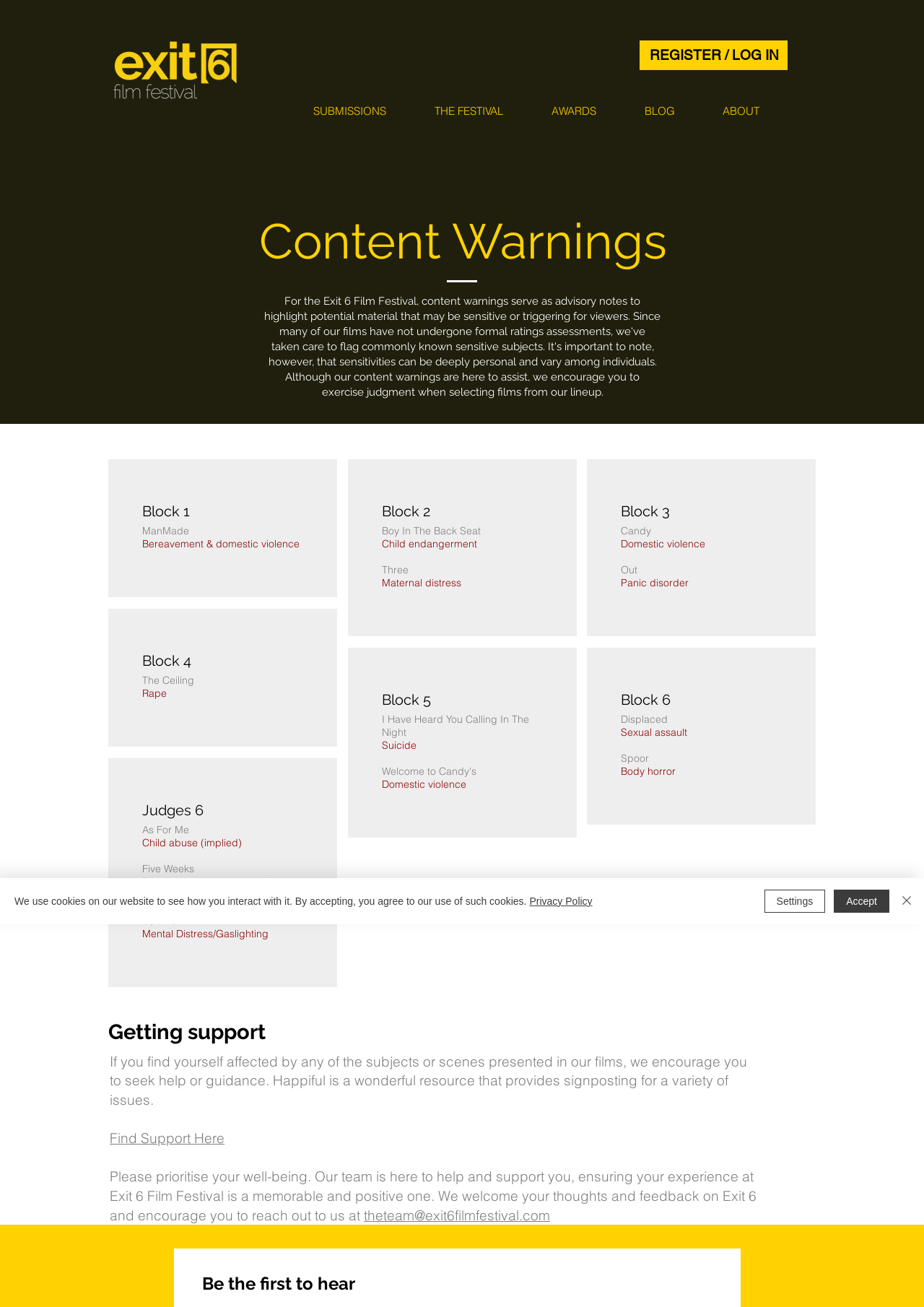Determine the bounding box coordinates for the clickable element to execute this instruction: "Click the 'Exit 6 Film Festival' link". Provide the coordinates as four float numbers between 0 and 1, i.e., [left, top, right, bottom].

[0.119, 0.028, 0.261, 0.083]